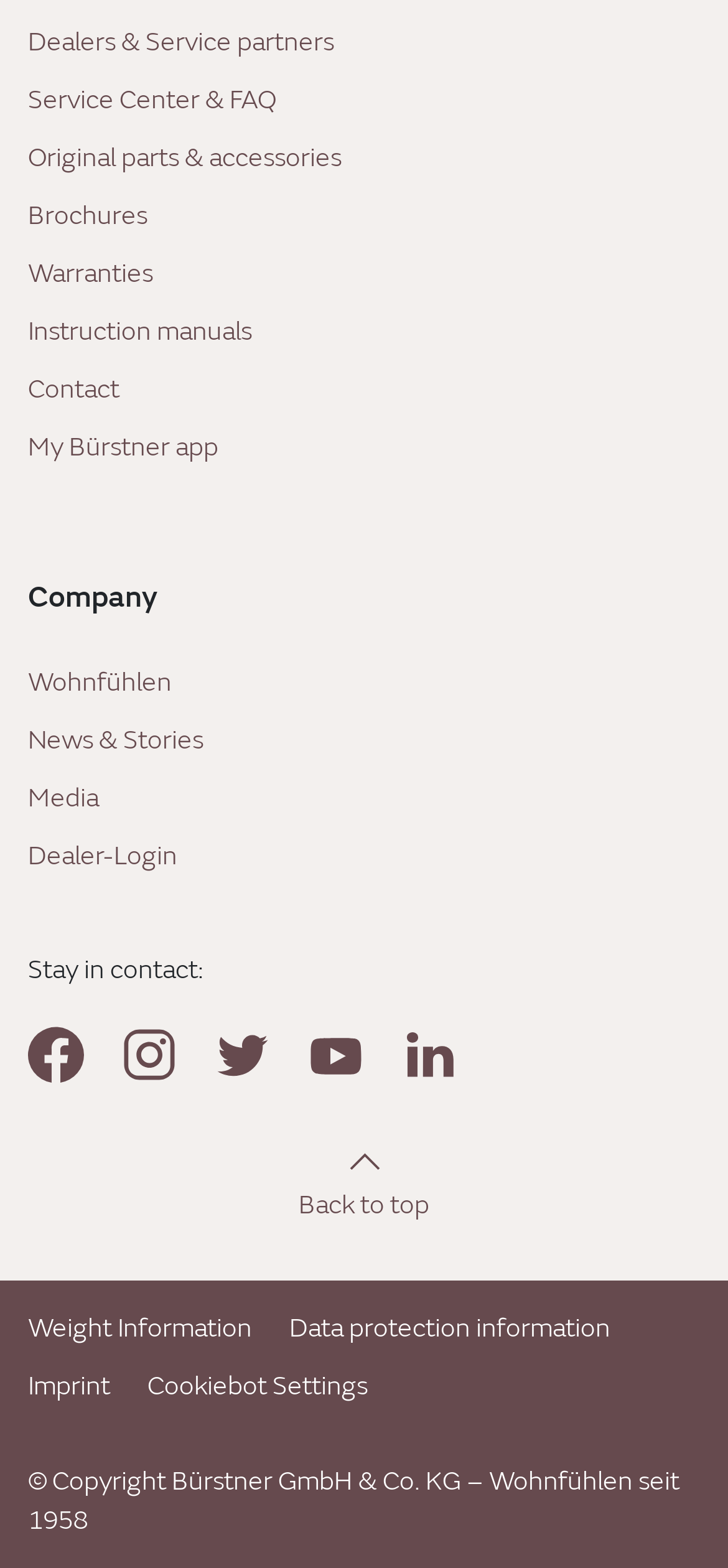Please examine the image and answer the question with a detailed explanation:
What is the company name?

The company name can be found in the copyright information at the bottom of the webpage, which states '© Copyright Bürstner GmbH & Co. KG – Wohnfühlen seit 1958'.